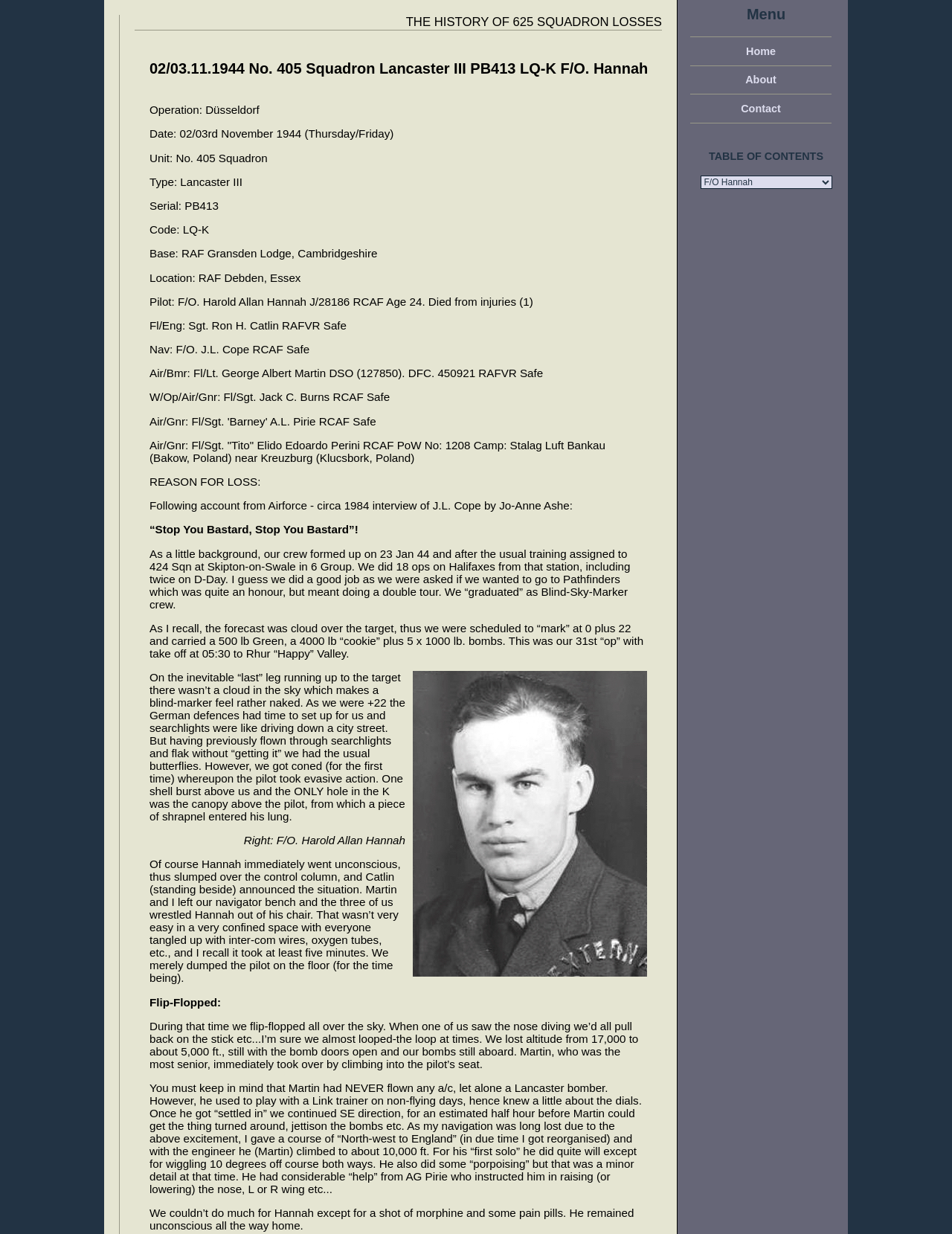Please provide a comprehensive response to the question based on the details in the image: What is the name of the squadron?

I found the answer by looking at the text 'Unit: No. 405 Squadron' which is located at the top left of the webpage, indicating the squadron information.